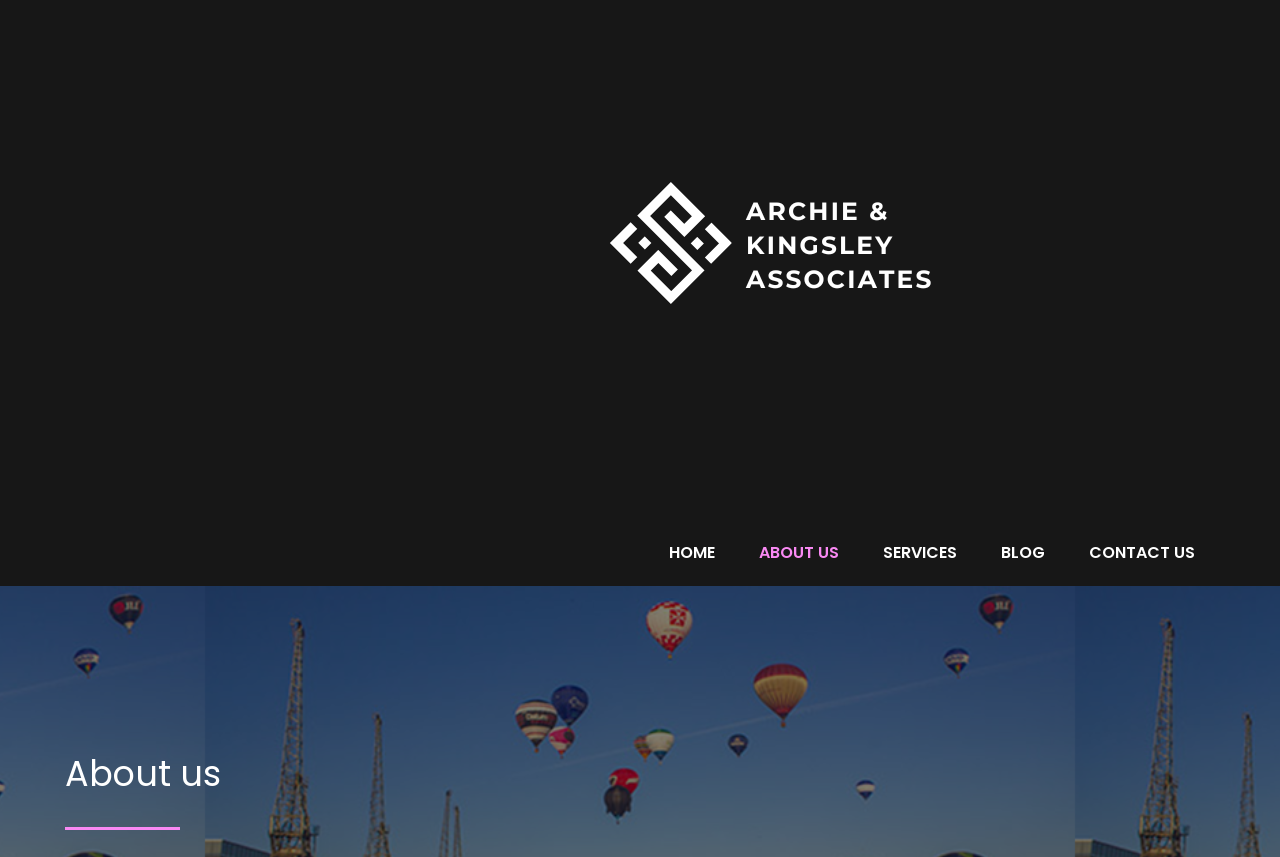How many columns are there in the navigation menu?
Refer to the screenshot and respond with a concise word or phrase.

1